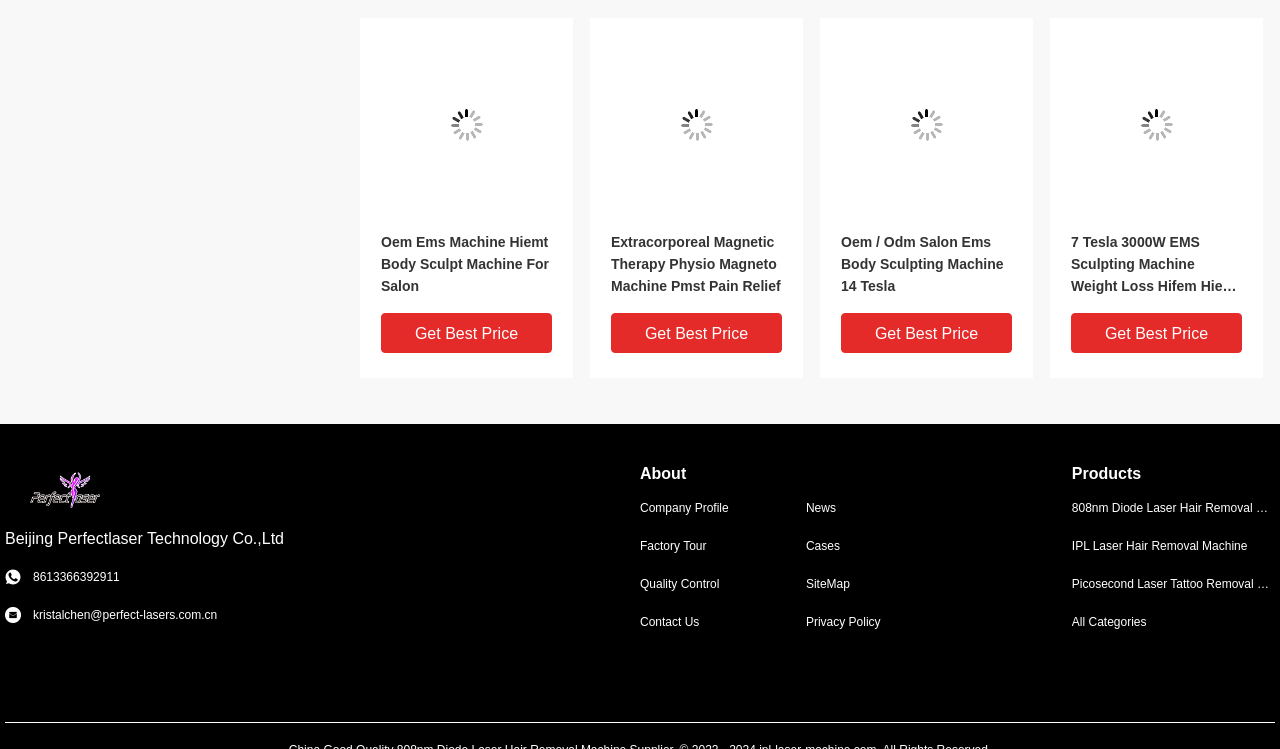Pinpoint the bounding box coordinates of the area that should be clicked to complete the following instruction: "View the 'Oem Ems Machine Hiemt Body Sculpt Machine For Salon' product". The coordinates must be given as four float numbers between 0 and 1, i.e., [left, top, right, bottom].

[0.298, 0.308, 0.431, 0.397]